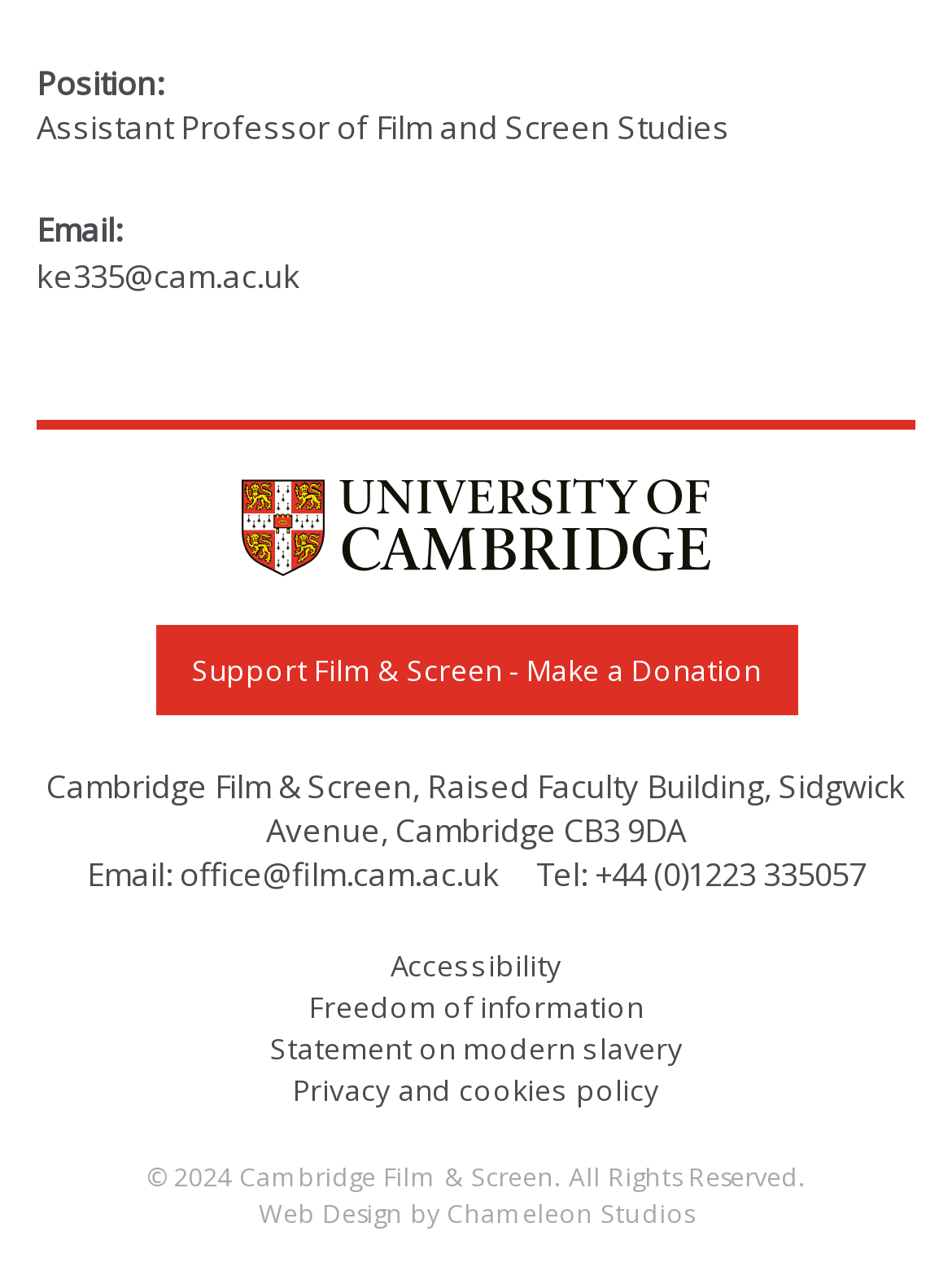What is the address of Cambridge Film & Screen?
Using the visual information, reply with a single word or short phrase.

Raised Faculty Building, Sidgwick Avenue, Cambridge CB3 9DA